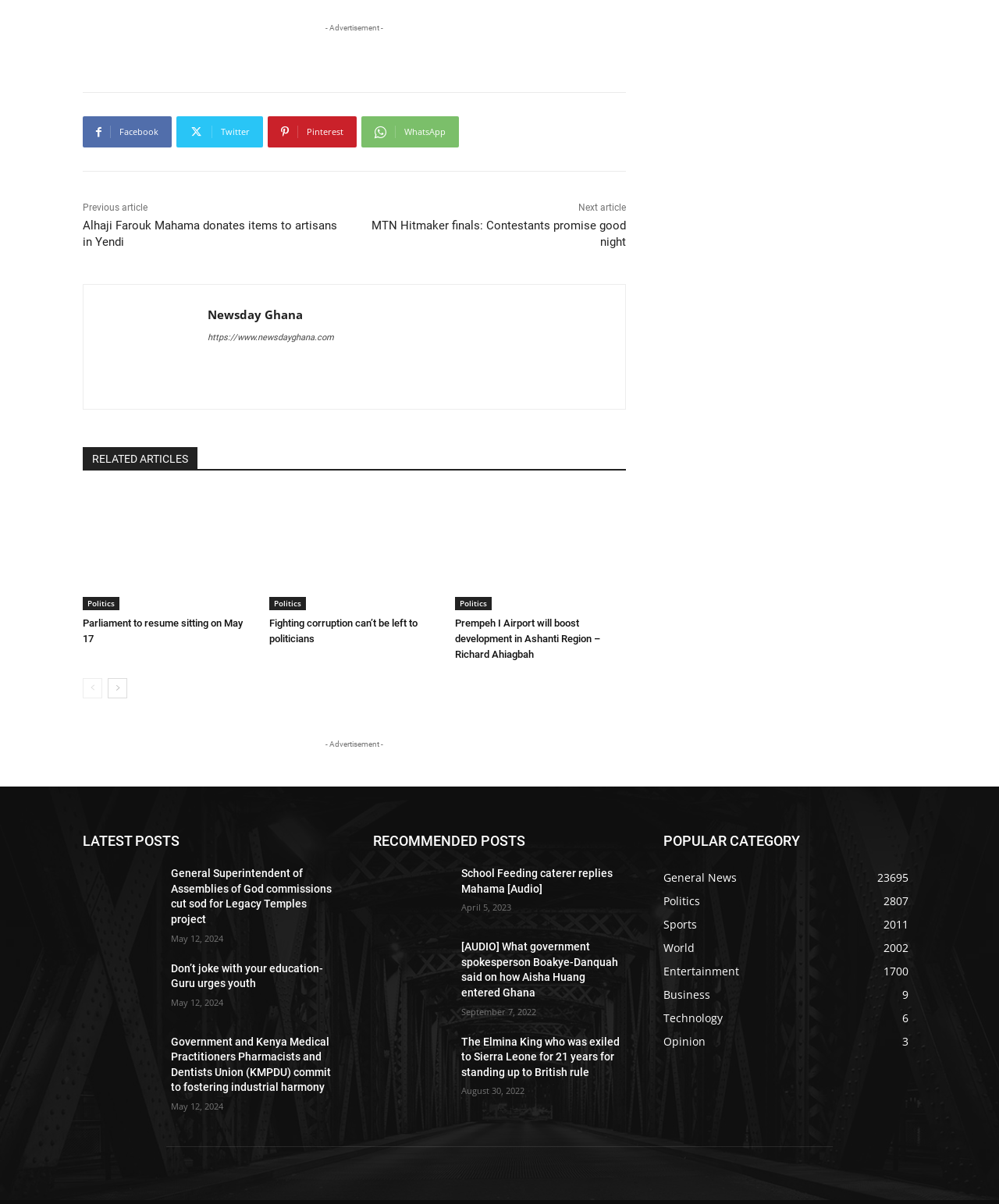Find the bounding box coordinates for the HTML element specified by: "Wix.com".

None